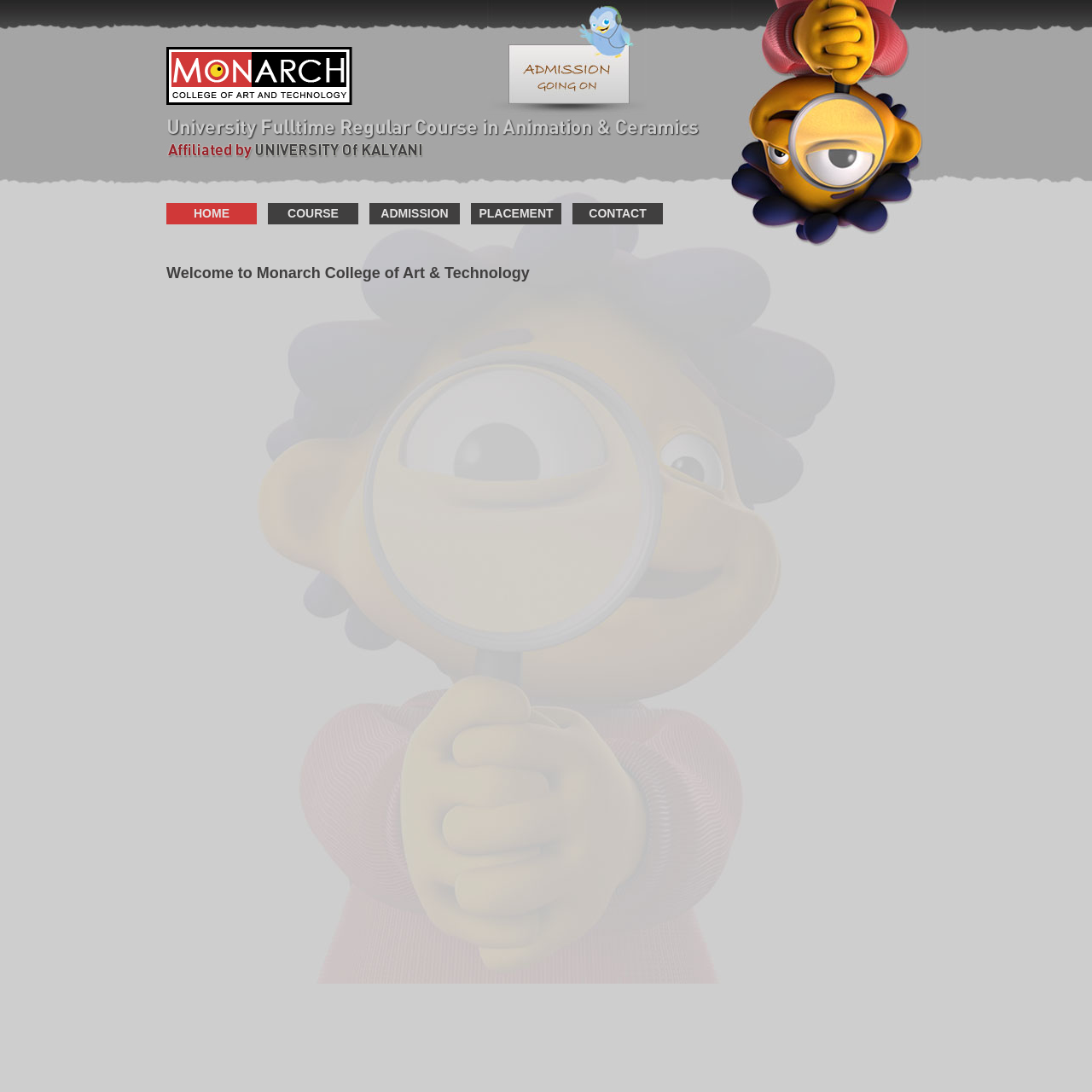What is the name of the college?
Please utilize the information in the image to give a detailed response to the question.

The name of the college can be found in the top-left corner of the webpage, where it is written in a large font size. It is also repeated multiple times throughout the webpage, indicating its importance.